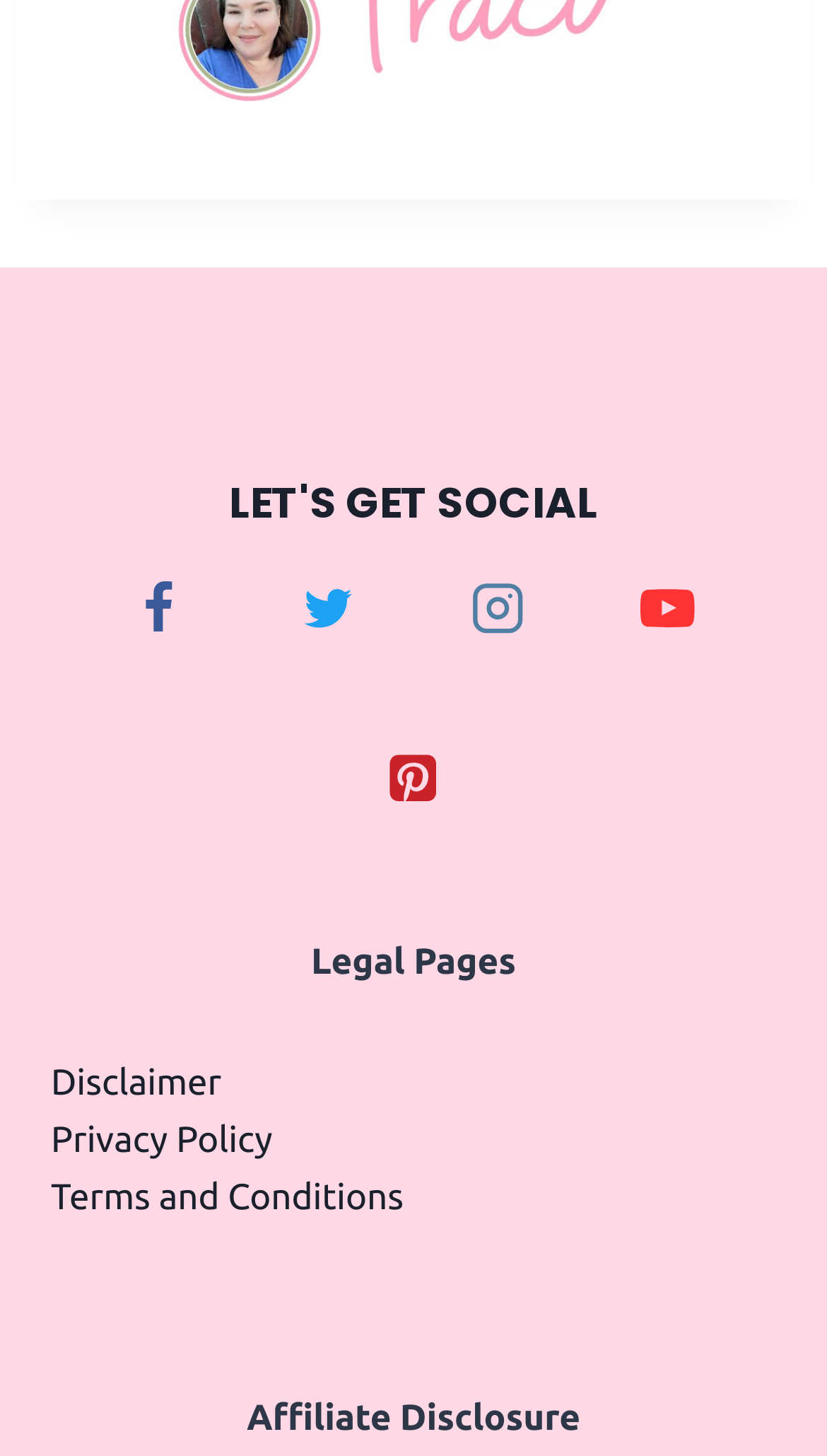What is the last legal page listed?
Please use the image to provide an in-depth answer to the question.

I found the answer by examining the links under the 'Legal Pages' text, and the last one listed is 'Terms and Conditions'.